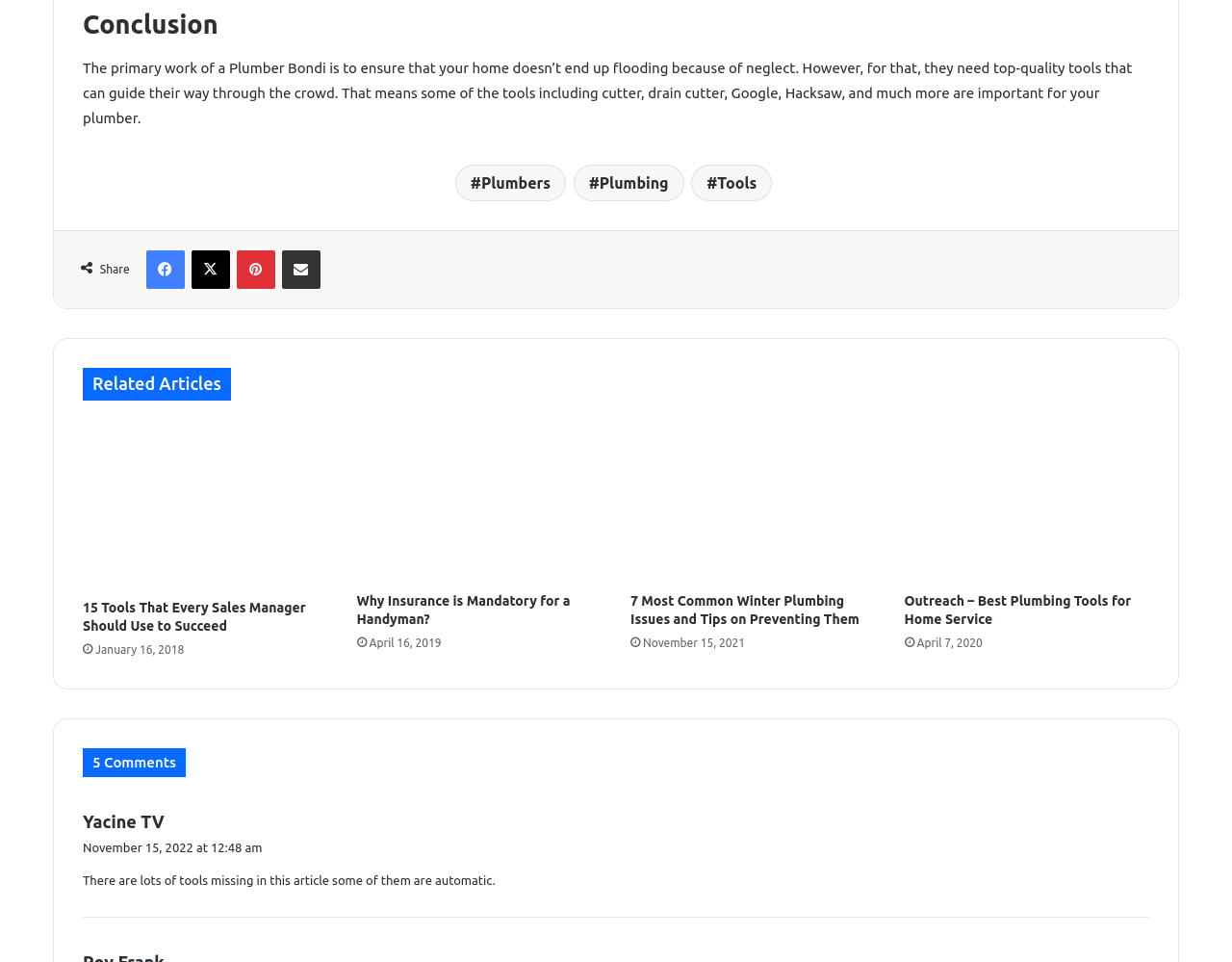Using the provided element description: "Facebook", identify the bounding box coordinates. The coordinates should be four floats between 0 and 1 in the order [left, top, right, bottom].

[0.118, 0.261, 0.15, 0.301]